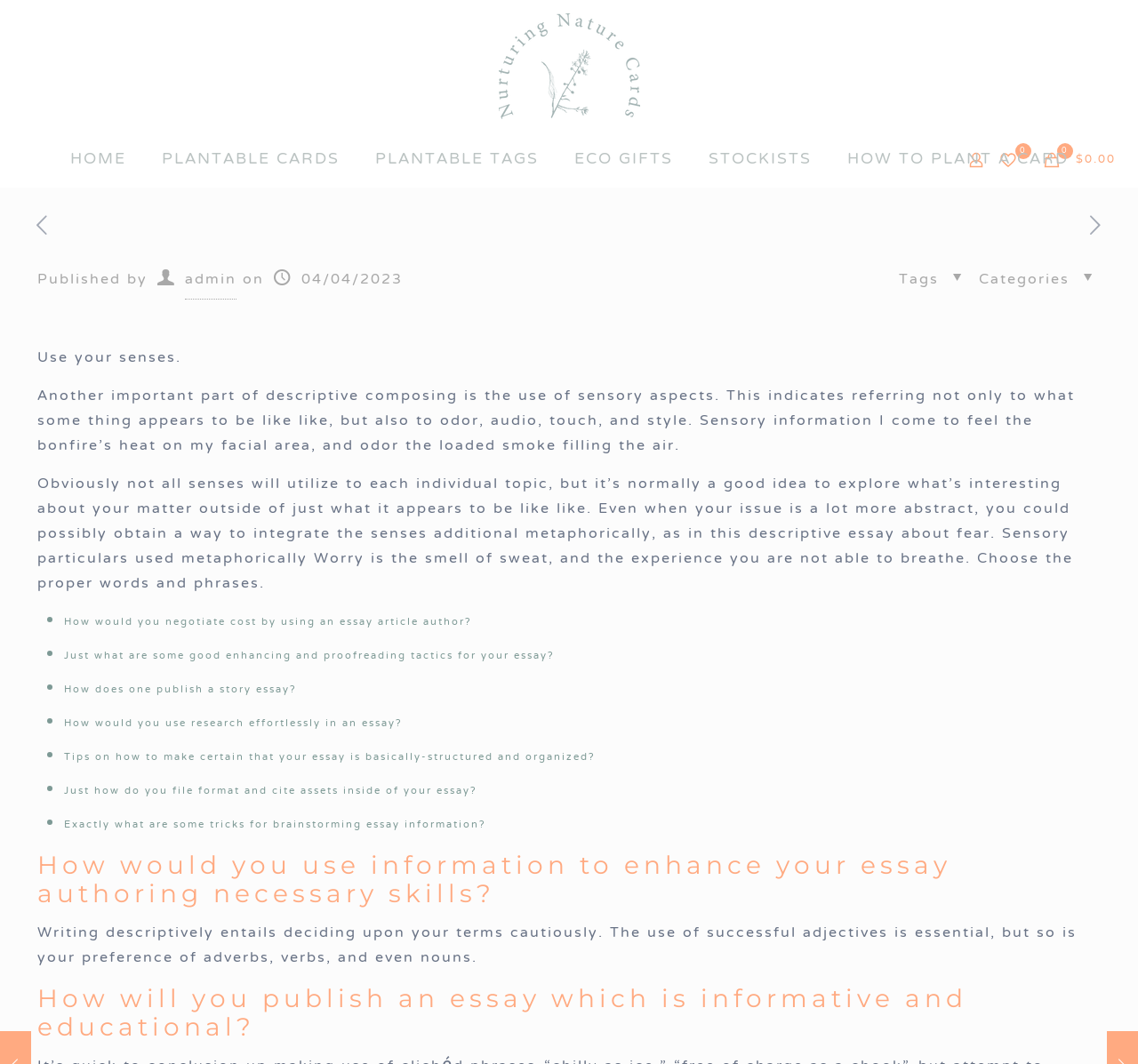Indicate the bounding box coordinates of the element that must be clicked to execute the instruction: "View the 'ECO GIFTS' page". The coordinates should be given as four float numbers between 0 and 1, i.e., [left, top, right, bottom].

[0.489, 0.125, 0.607, 0.175]